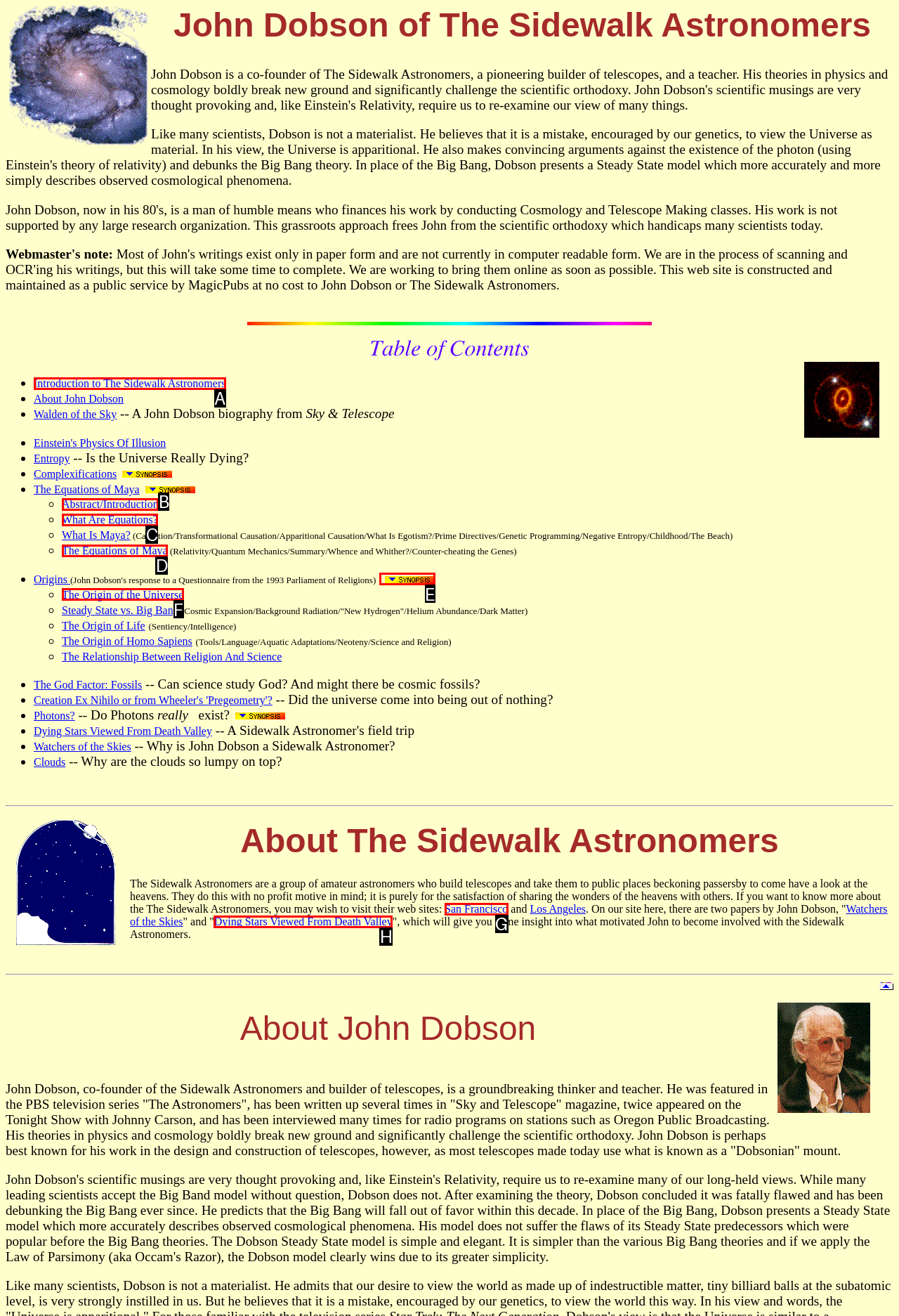Identify the correct choice to execute this task: Click on Introduction to The Sidewalk Astronomers
Respond with the letter corresponding to the right option from the available choices.

A